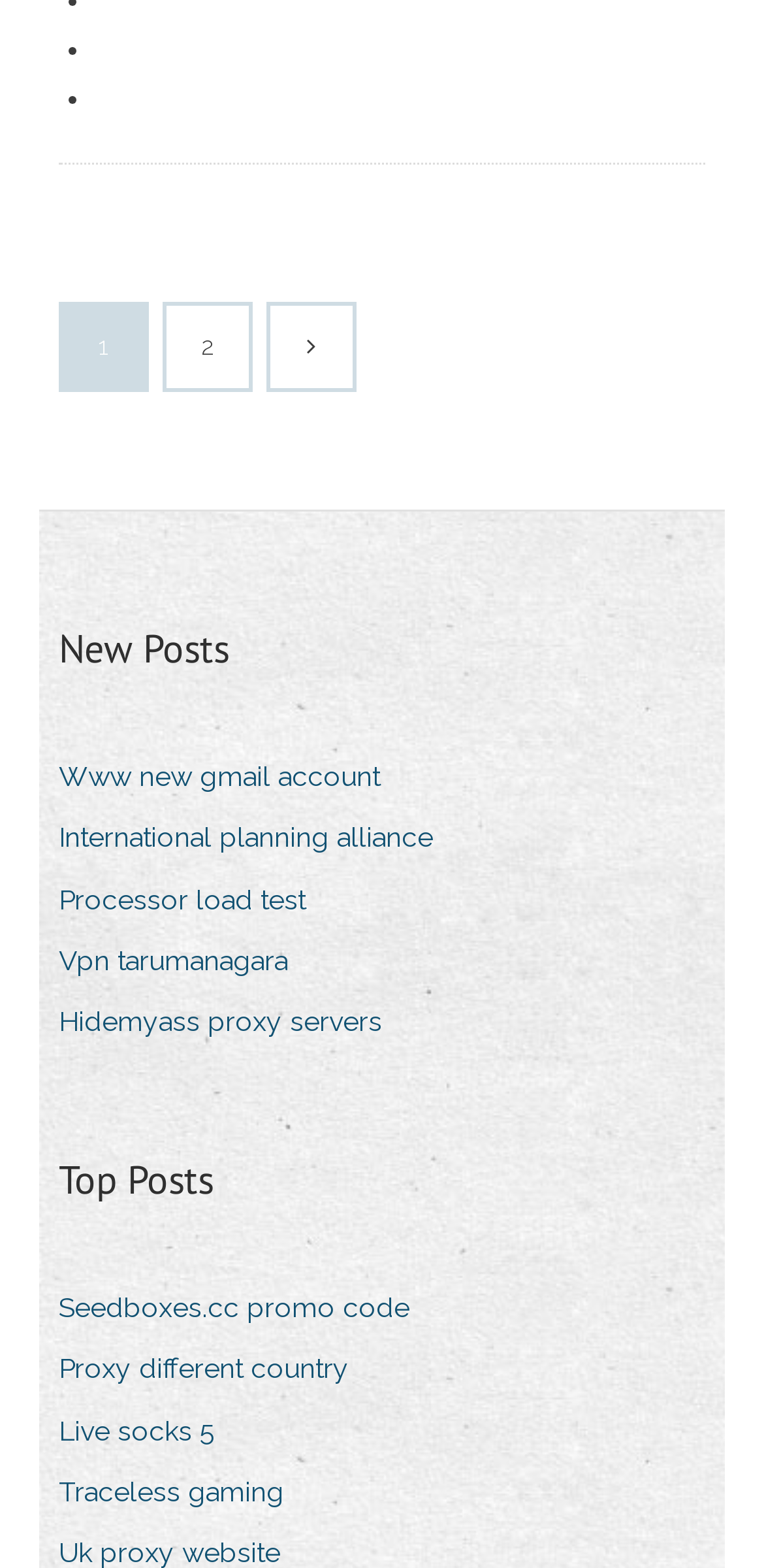Please mark the clickable region by giving the bounding box coordinates needed to complete this instruction: "Click on the link to download NEKOMEW'S POTTY TROUBLE".

None